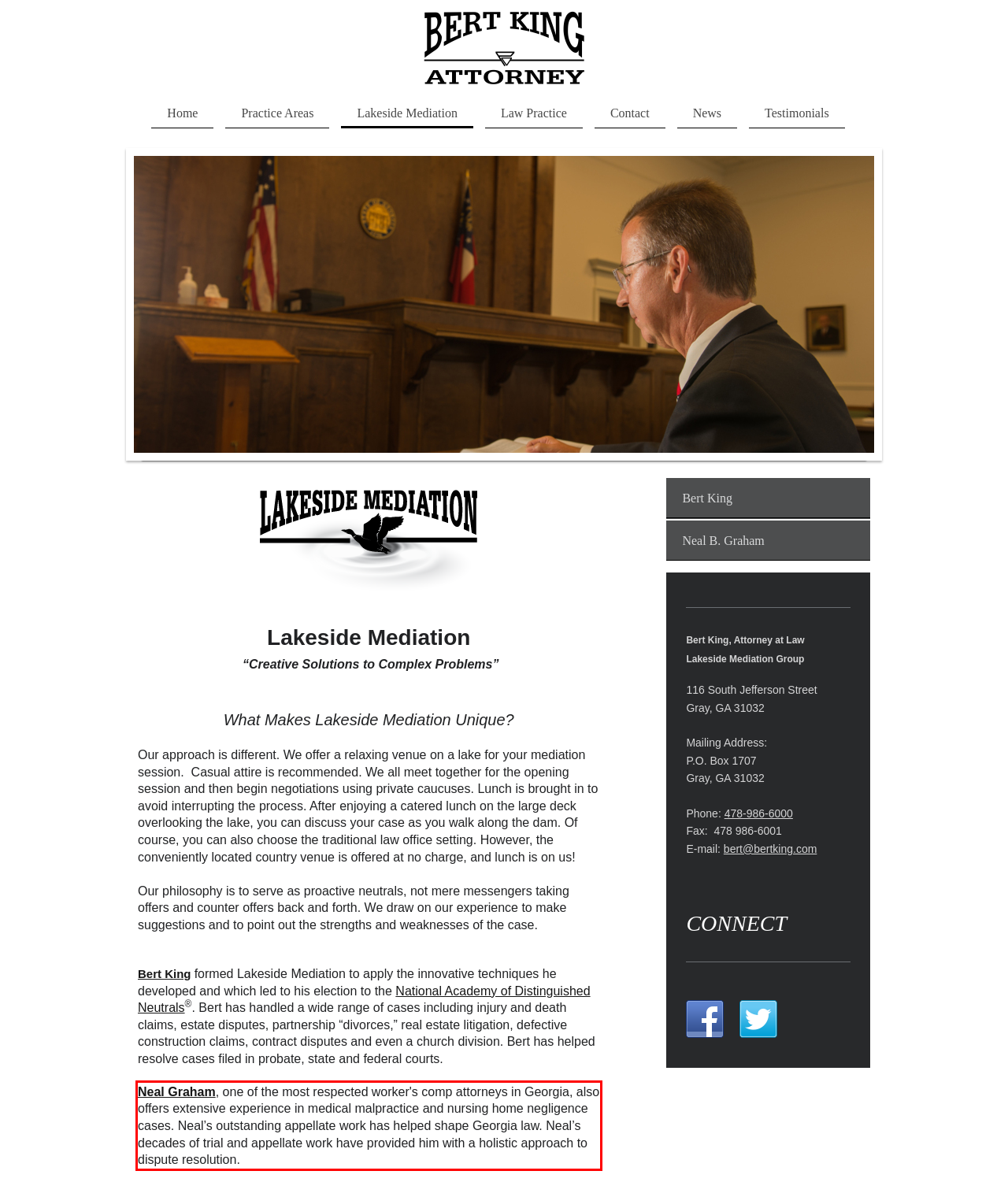Identify and transcribe the text content enclosed by the red bounding box in the given screenshot.

Neal Graham, one of the most respected worker's comp attorneys in Georgia, also offers extensive experience in medical malpractice and nursing home negligence cases. Neal’s outstanding appellate work has helped shape Georgia law. Neal’s decades of trial and appellate work have provided him with a holistic approach to dispute resolution.